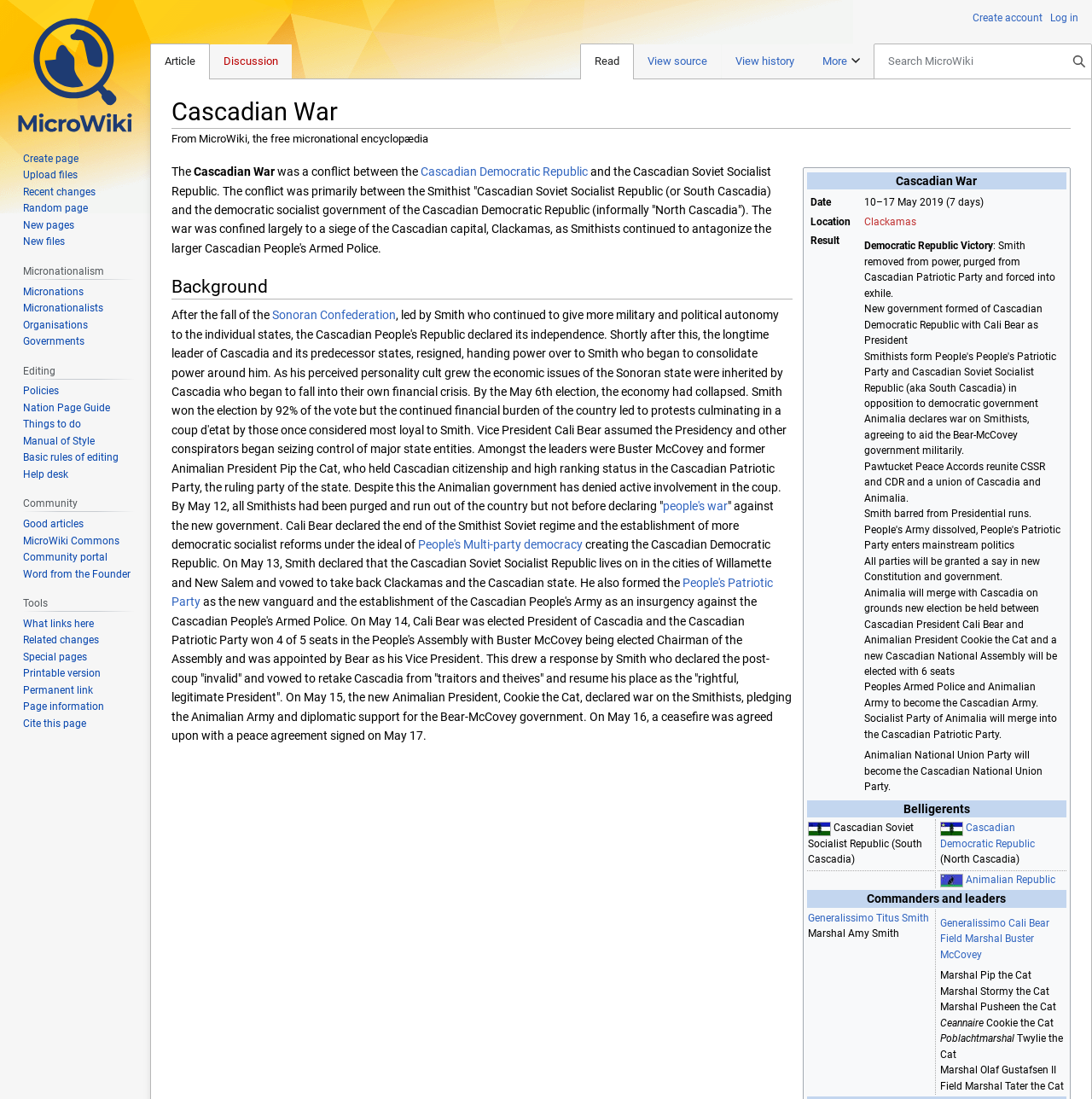Please determine the bounding box coordinates of the element's region to click for the following instruction: "Read about the background of the Cascadian War".

[0.157, 0.251, 0.725, 0.273]